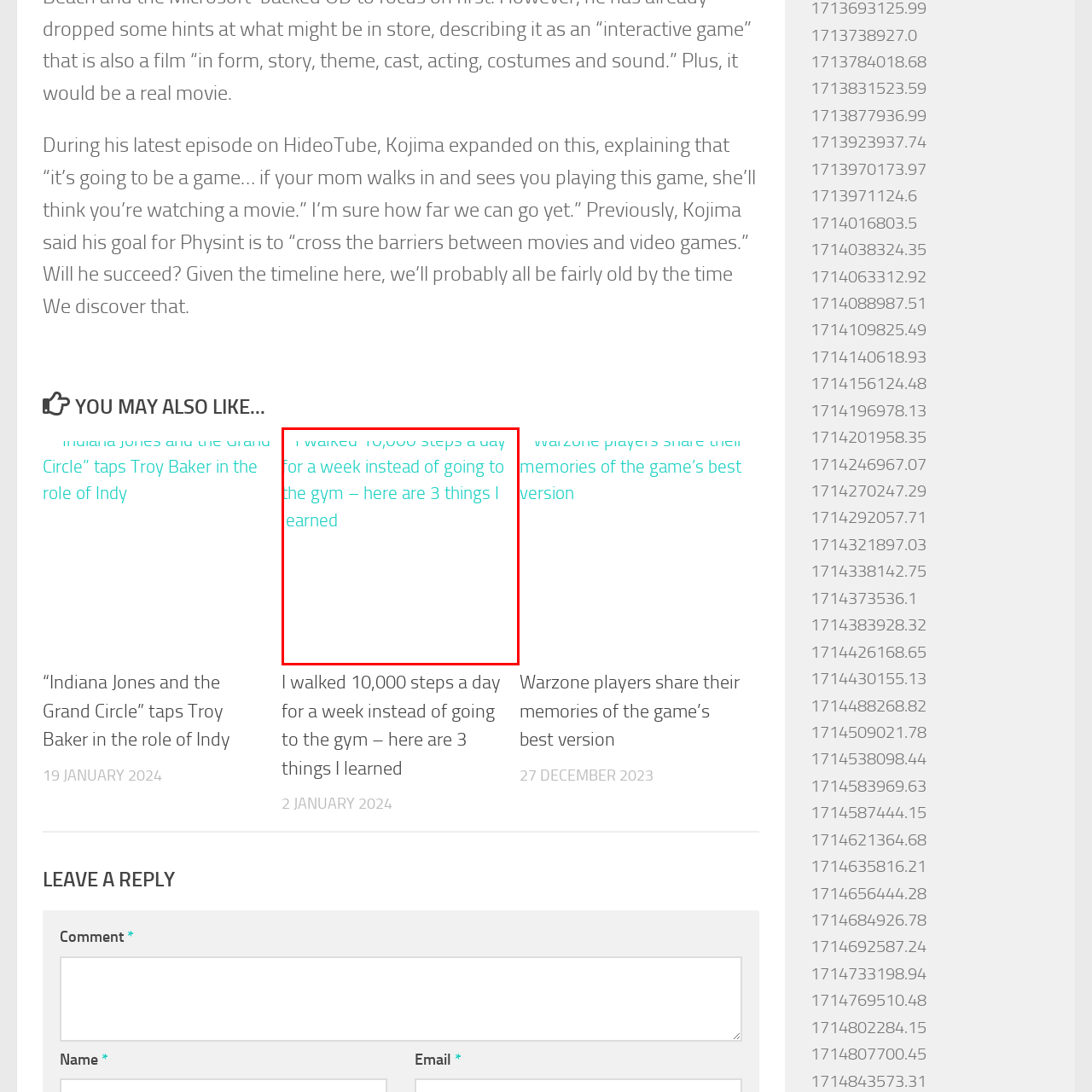Generate a comprehensive caption for the image that is marked by the red border.

The image features the title of an article that discusses personal insights gained from an experiment of walking 10,000 steps daily for a week, instead of opting for traditional gym workouts. The title reads: "I walked 10,000 steps a day for a week instead of going to the gym – here are 3 things I learned." This intriguing piece promises to share valuable lessons learned during this active lifestyle change, making it a compelling read for those interested in fitness and well-being. The article was published on January 2, 2024, and invites readers to explore the author's findings and experiences.